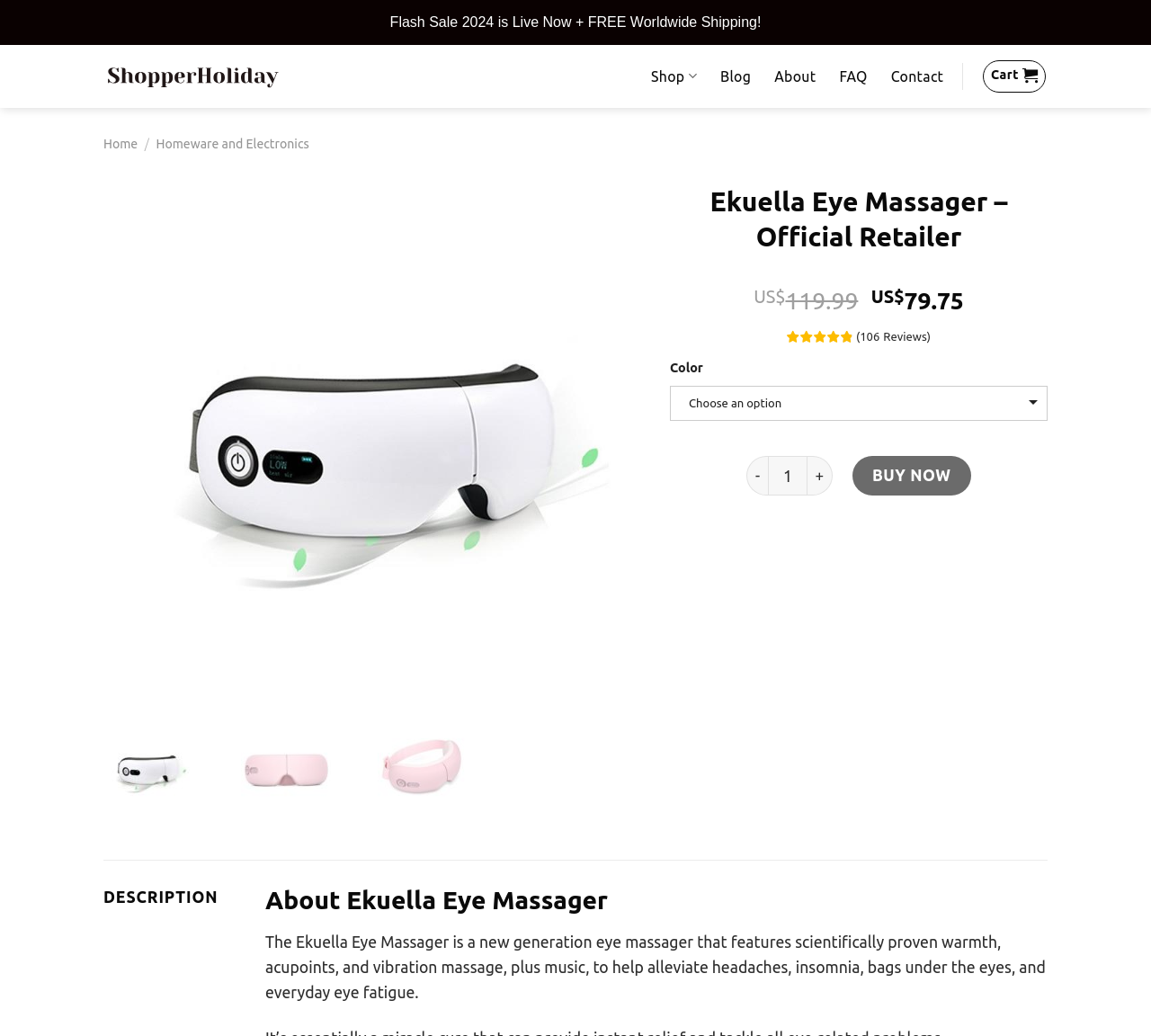Find the bounding box coordinates corresponding to the UI element with the description: "BUY NOW". The coordinates should be formatted as [left, top, right, bottom], with values as floats between 0 and 1.

[0.741, 0.44, 0.843, 0.479]